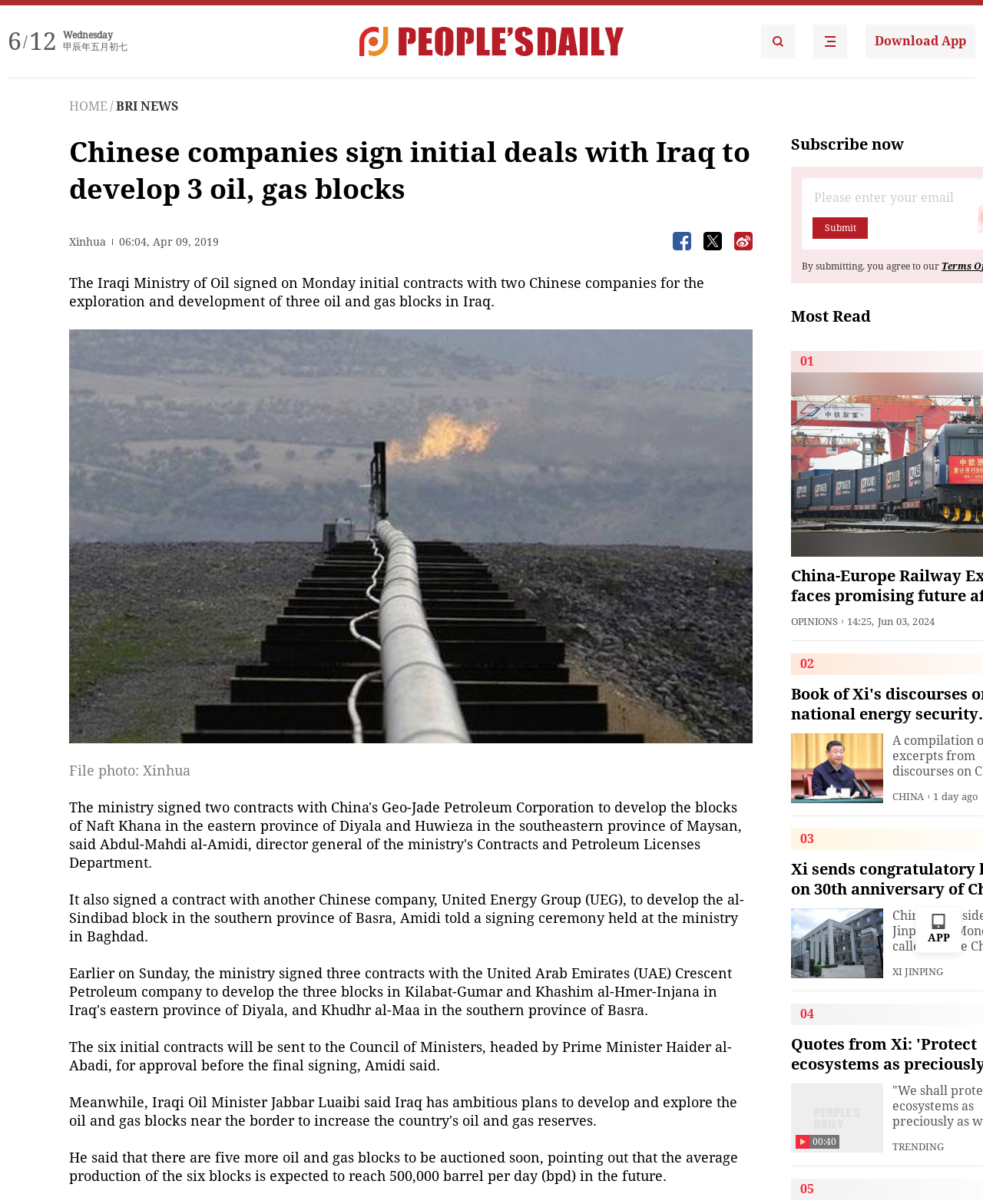Reply to the question with a brief word or phrase: What is the name of the Chinese company that signed a contract to develop the al-Sindibad block?

United Energy Group (UEG)